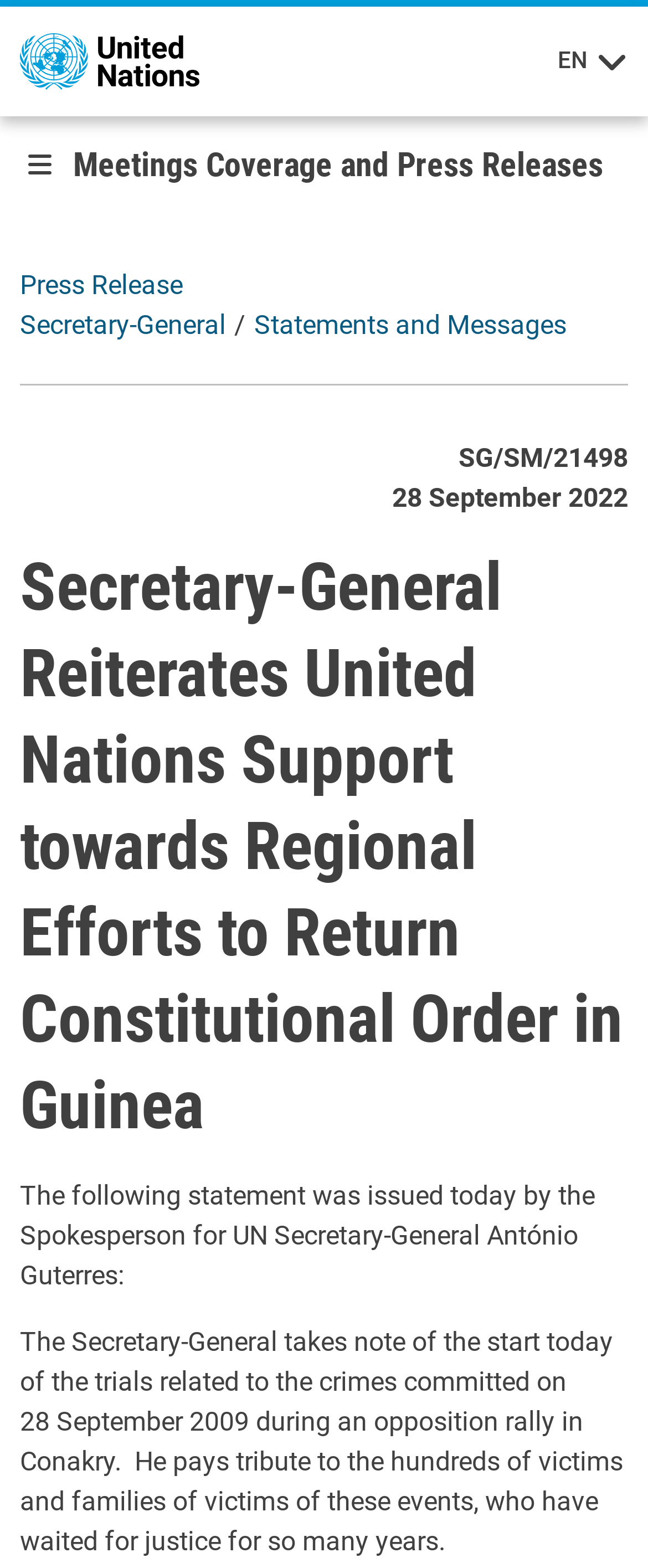What is the name of the organization mentioned?
Using the screenshot, give a one-word or short phrase answer.

United Nations